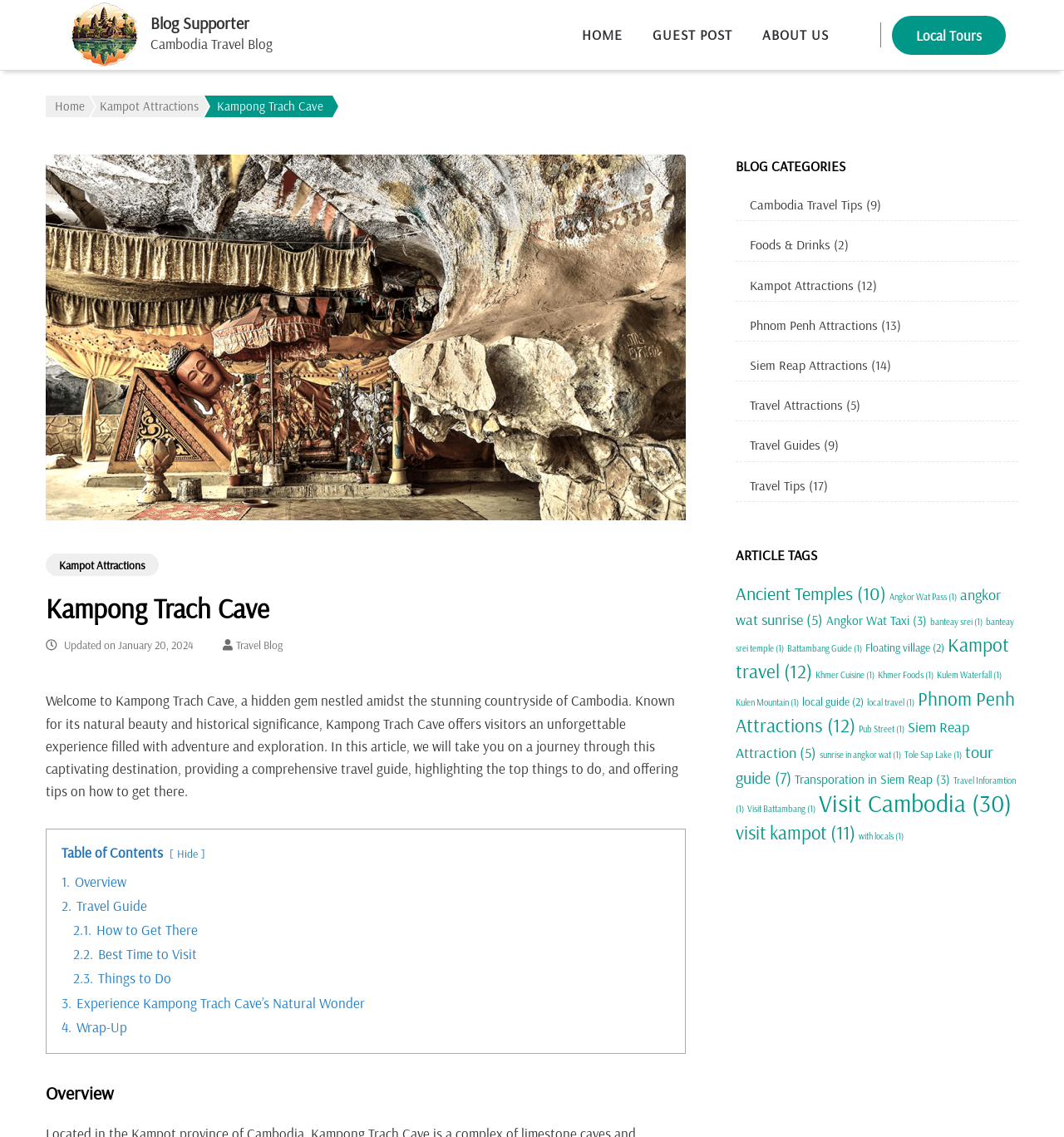Identify the bounding box coordinates of the part that should be clicked to carry out this instruction: "Check the 'Table of Contents'".

[0.058, 0.742, 0.153, 0.758]